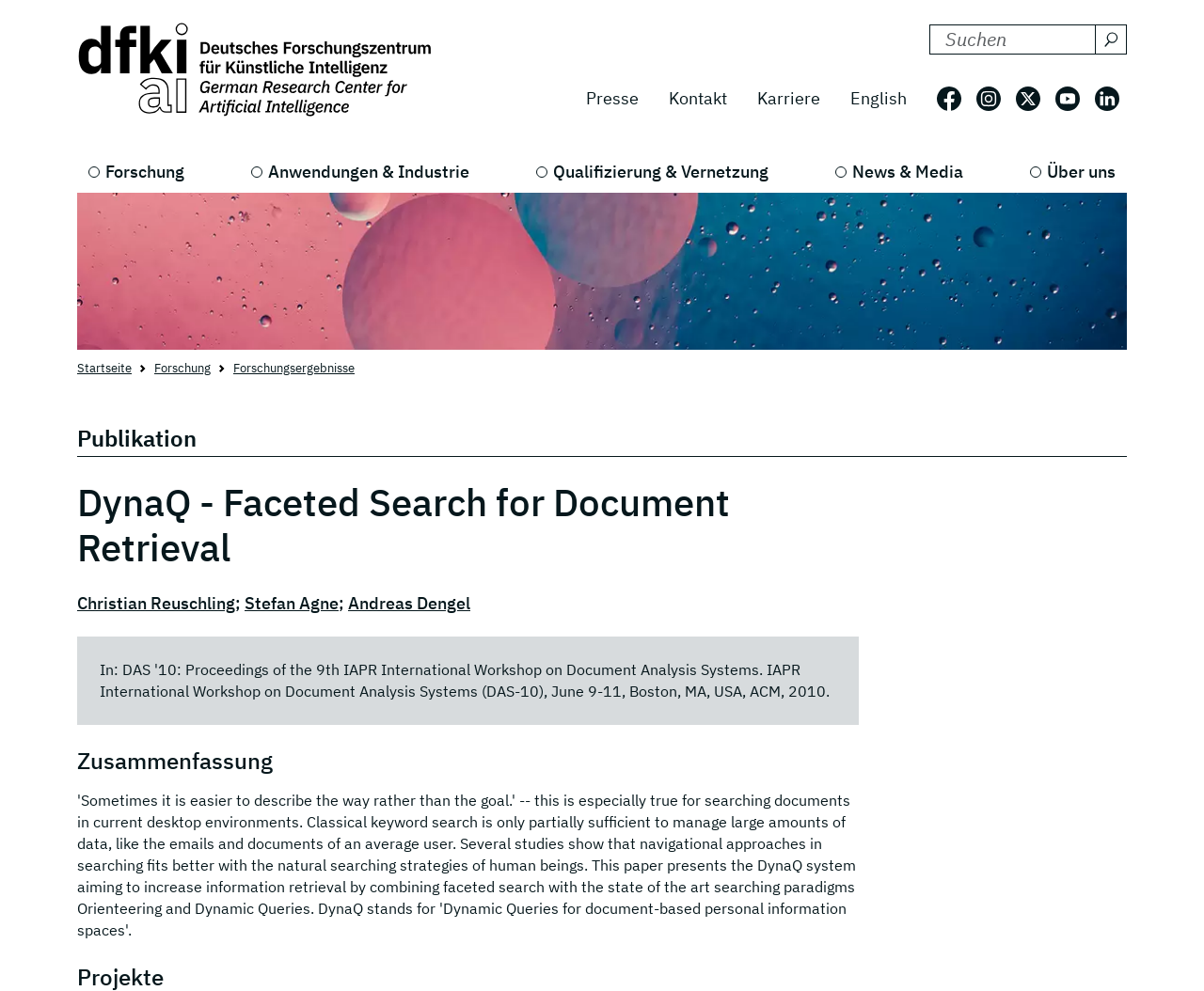Based on the image, give a detailed response to the question: How many social media platforms are listed?

I counted the number of links starting with 'Folgen Sie uns auf:' which are Facebook, Instagram, X, Youtube, and LinkedIn, totaling 5 social media platforms.